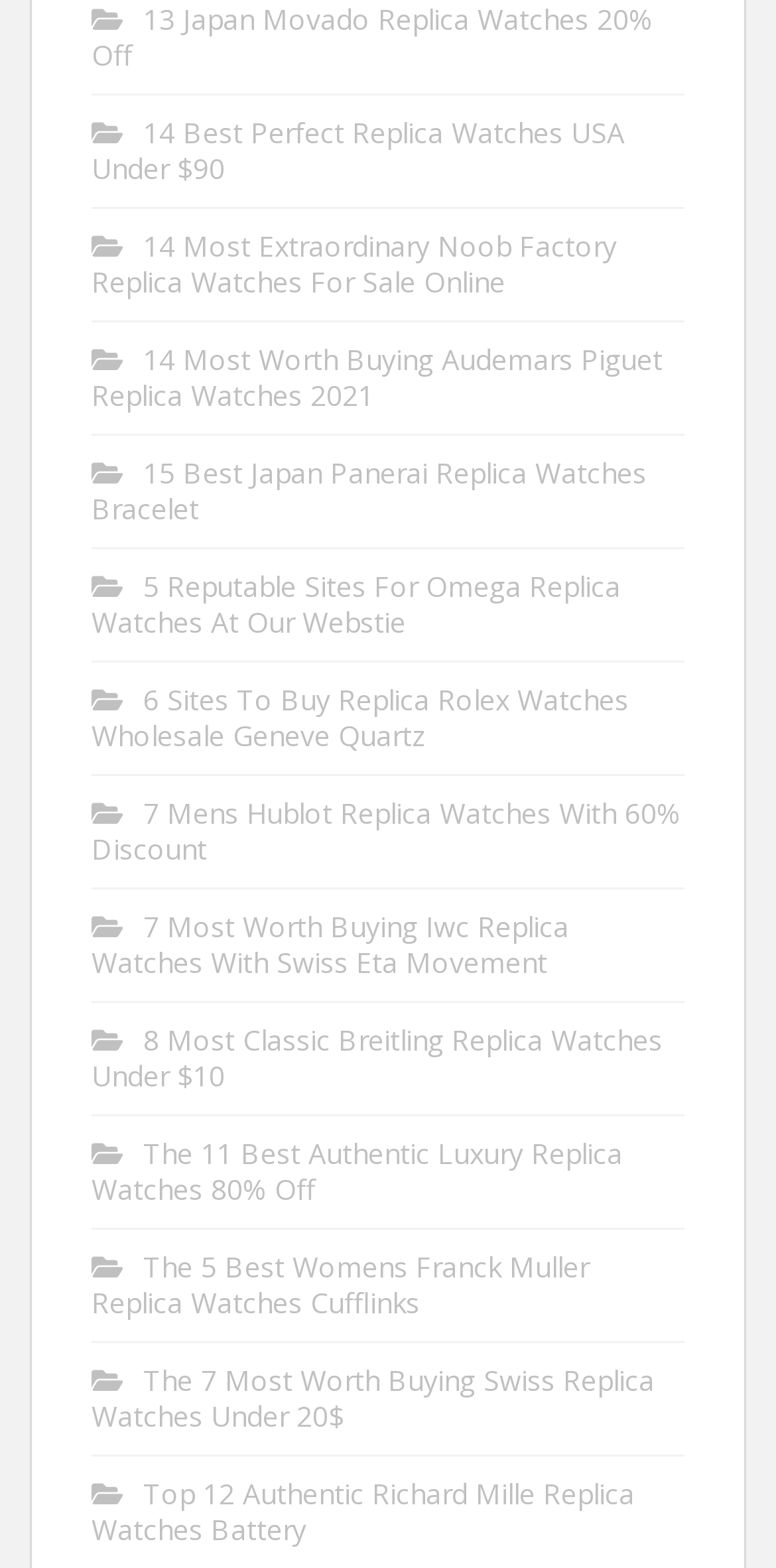Is there a link about Omega replica watches on this webpage?
Refer to the screenshot and respond with a concise word or phrase.

Yes